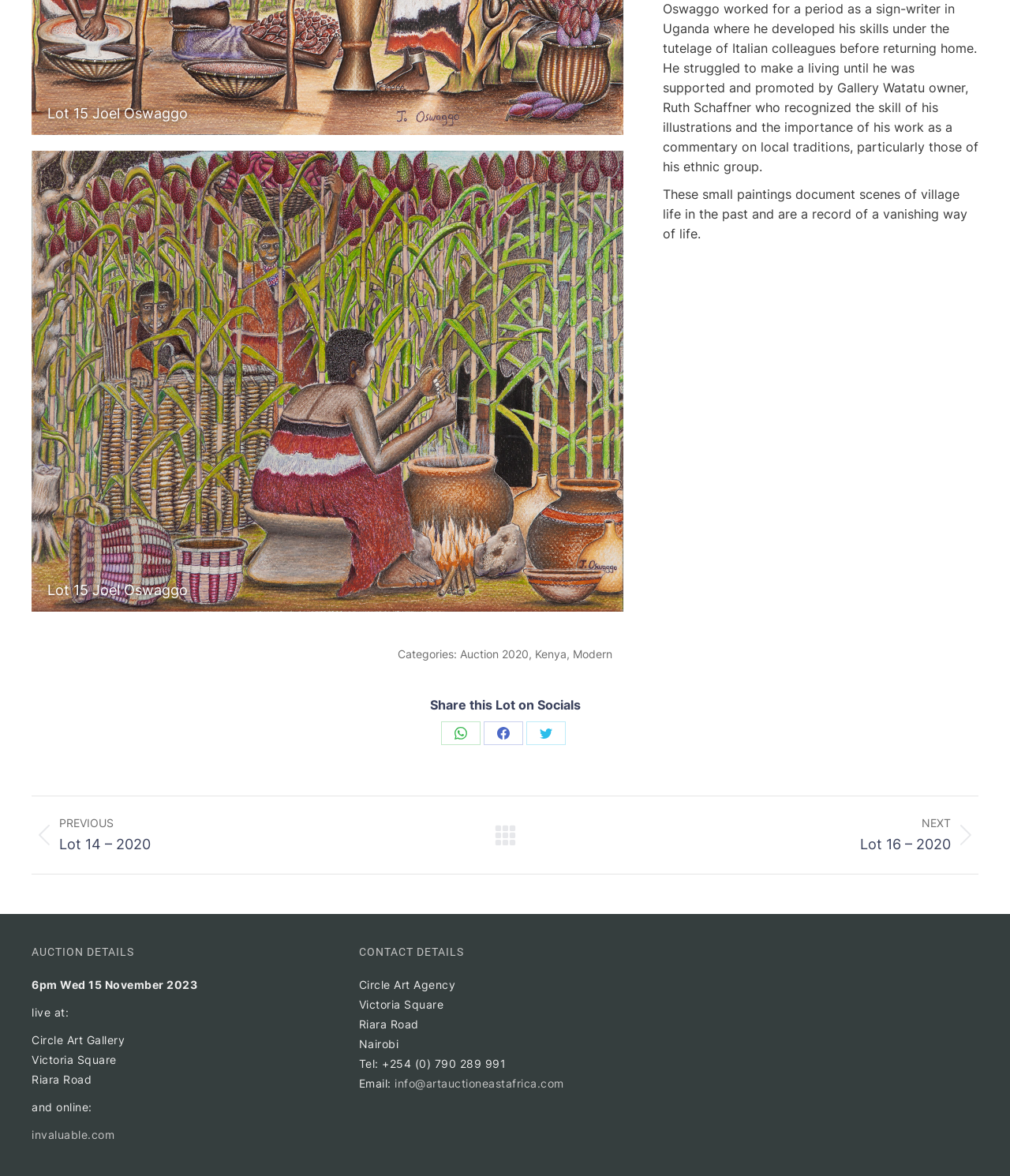Please determine the bounding box coordinates for the element with the description: "NextNext project:Lot 16 – 2020".

[0.535, 0.694, 0.969, 0.726]